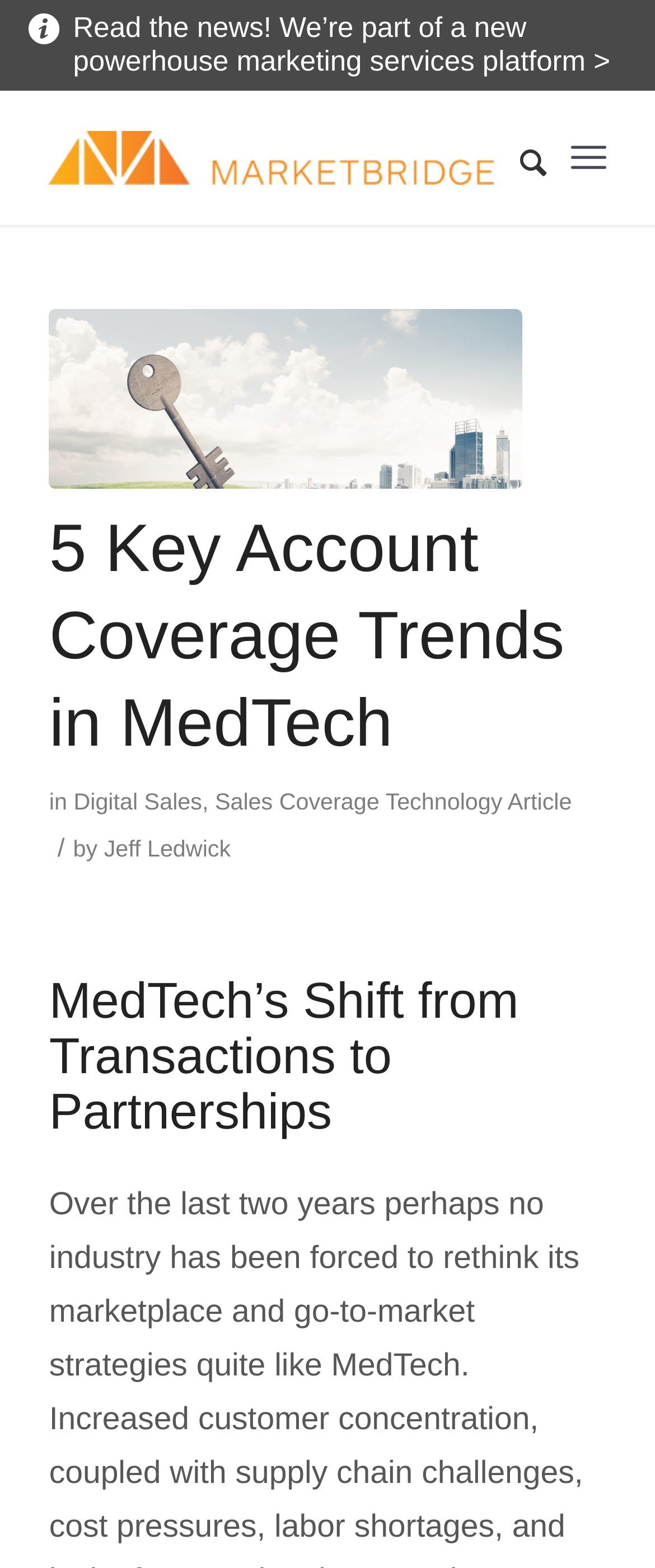What is the topic of the article?
Based on the screenshot, provide a one-word or short-phrase response.

5 Key Account Coverage Trends in MedTech